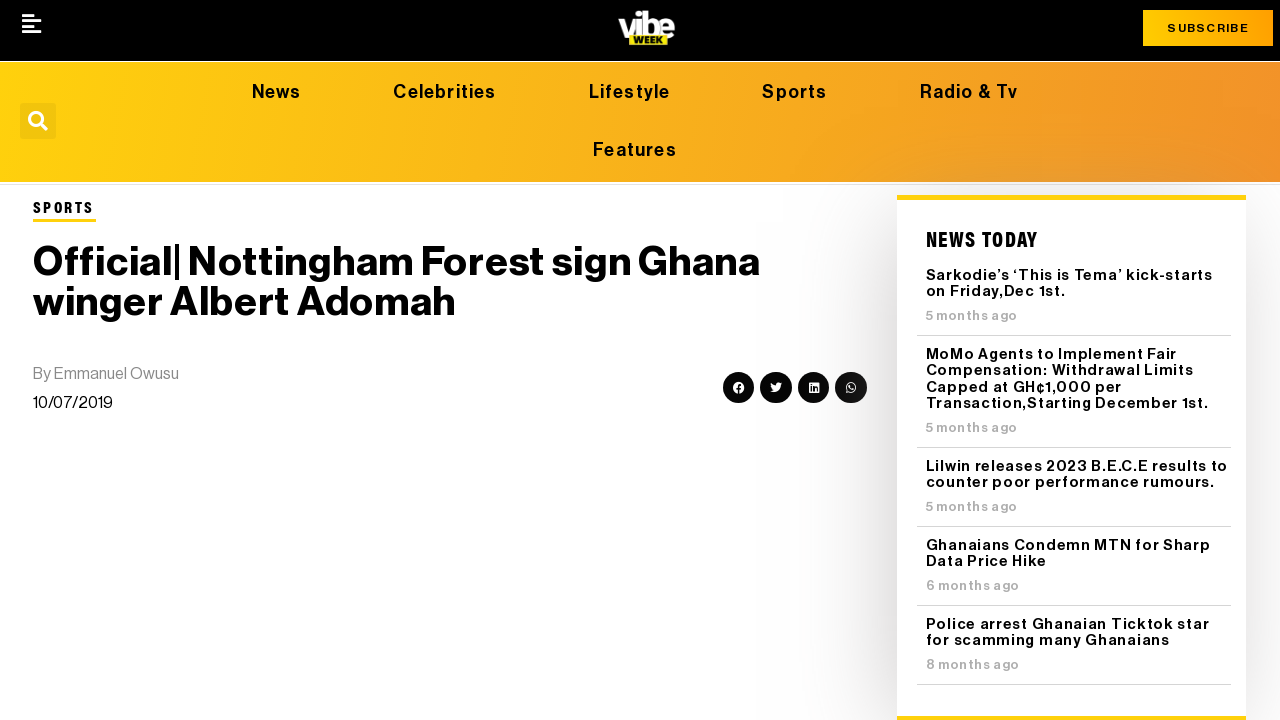Please identify the primary heading of the webpage and give its text content.

Official| Nottingham Forest sign Ghana winger Albert Adomah